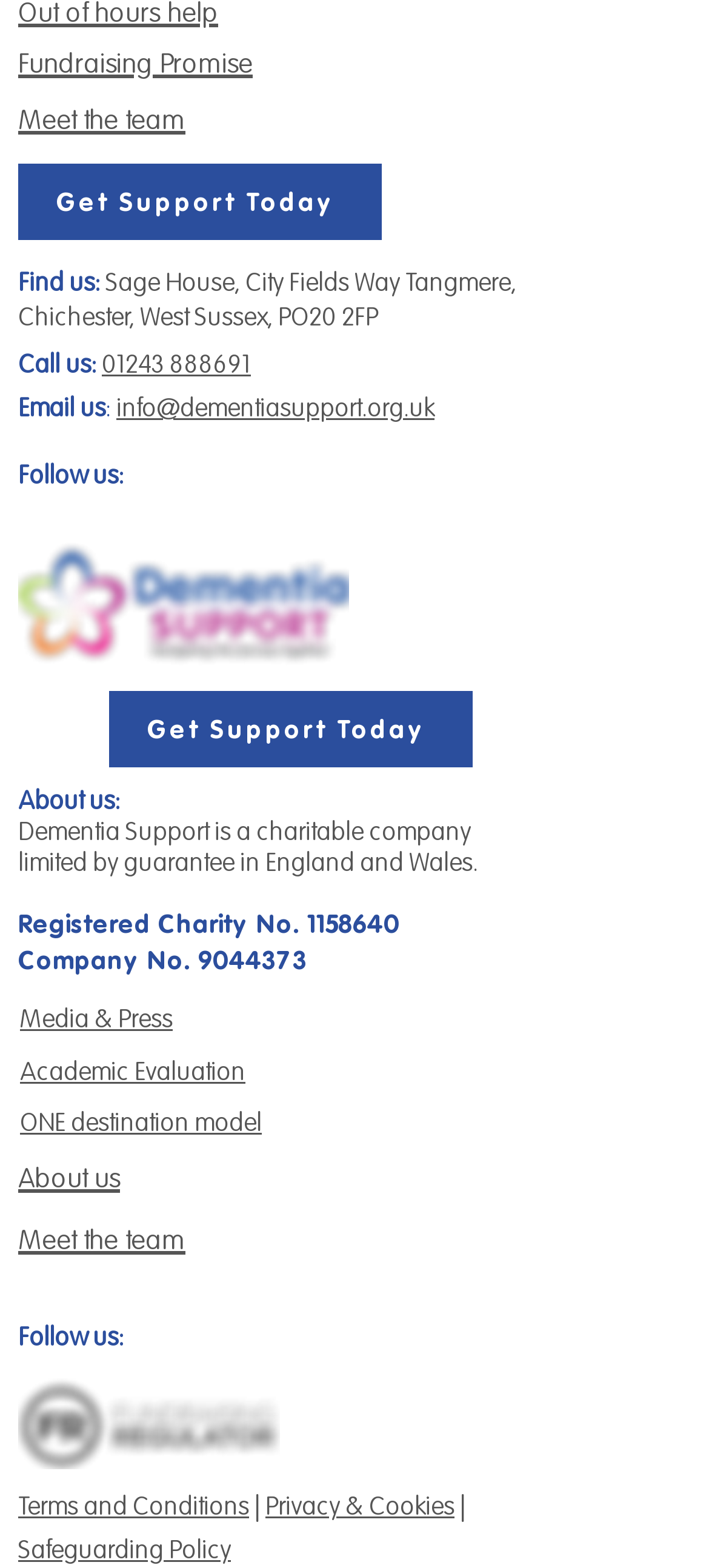How many links are there in the footer section?
Please interpret the details in the image and answer the question thoroughly.

I counted the number of links in the footer section, which includes 'Terms and Conditions', 'Privacy & Cookies', 'Safeguarding Policy', 'Media & Press', and 'Academic Evaluation'.